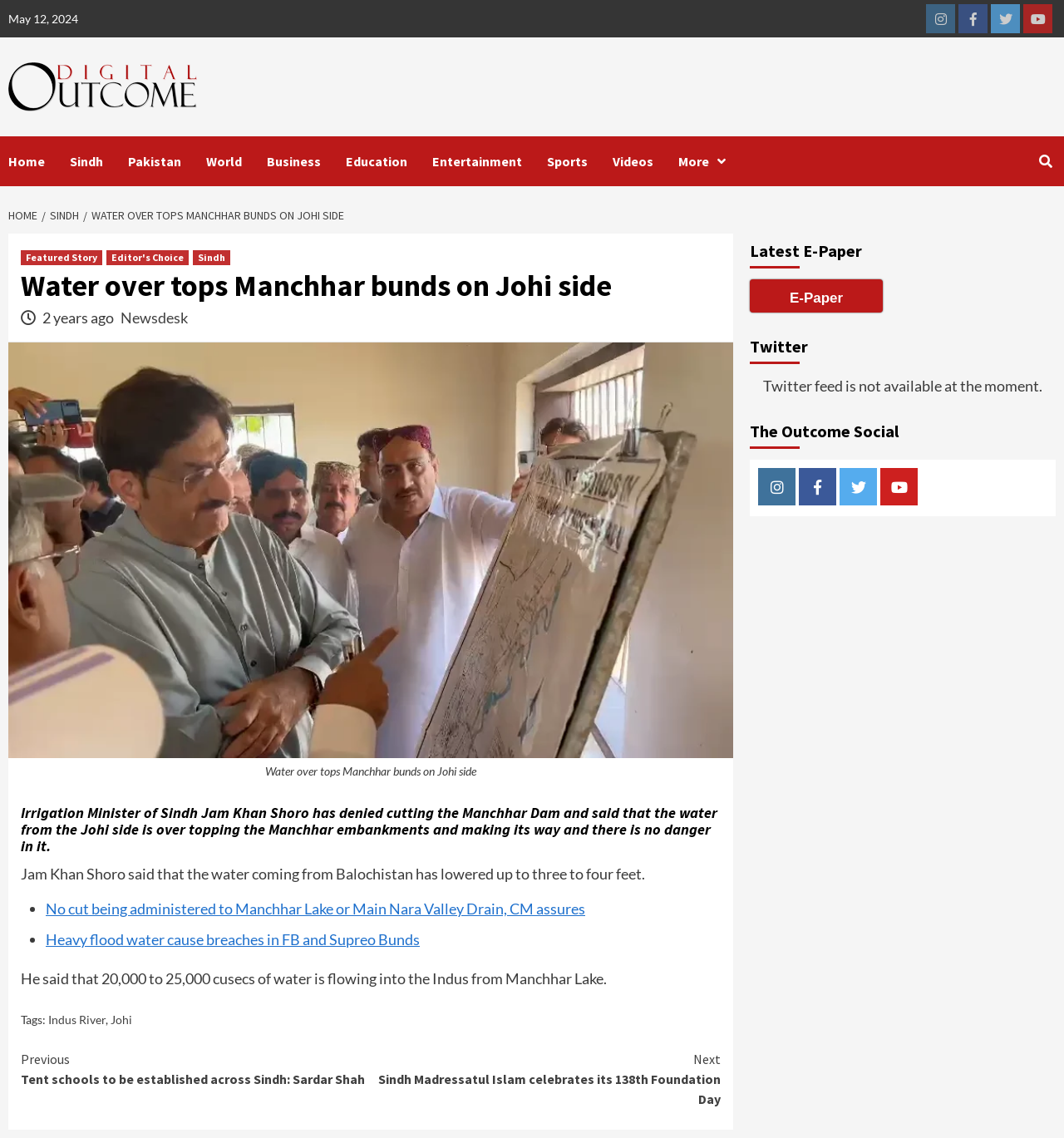Predict the bounding box coordinates of the area that should be clicked to accomplish the following instruction: "Read the 'Featured Story'". The bounding box coordinates should consist of four float numbers between 0 and 1, i.e., [left, top, right, bottom].

[0.02, 0.22, 0.096, 0.233]